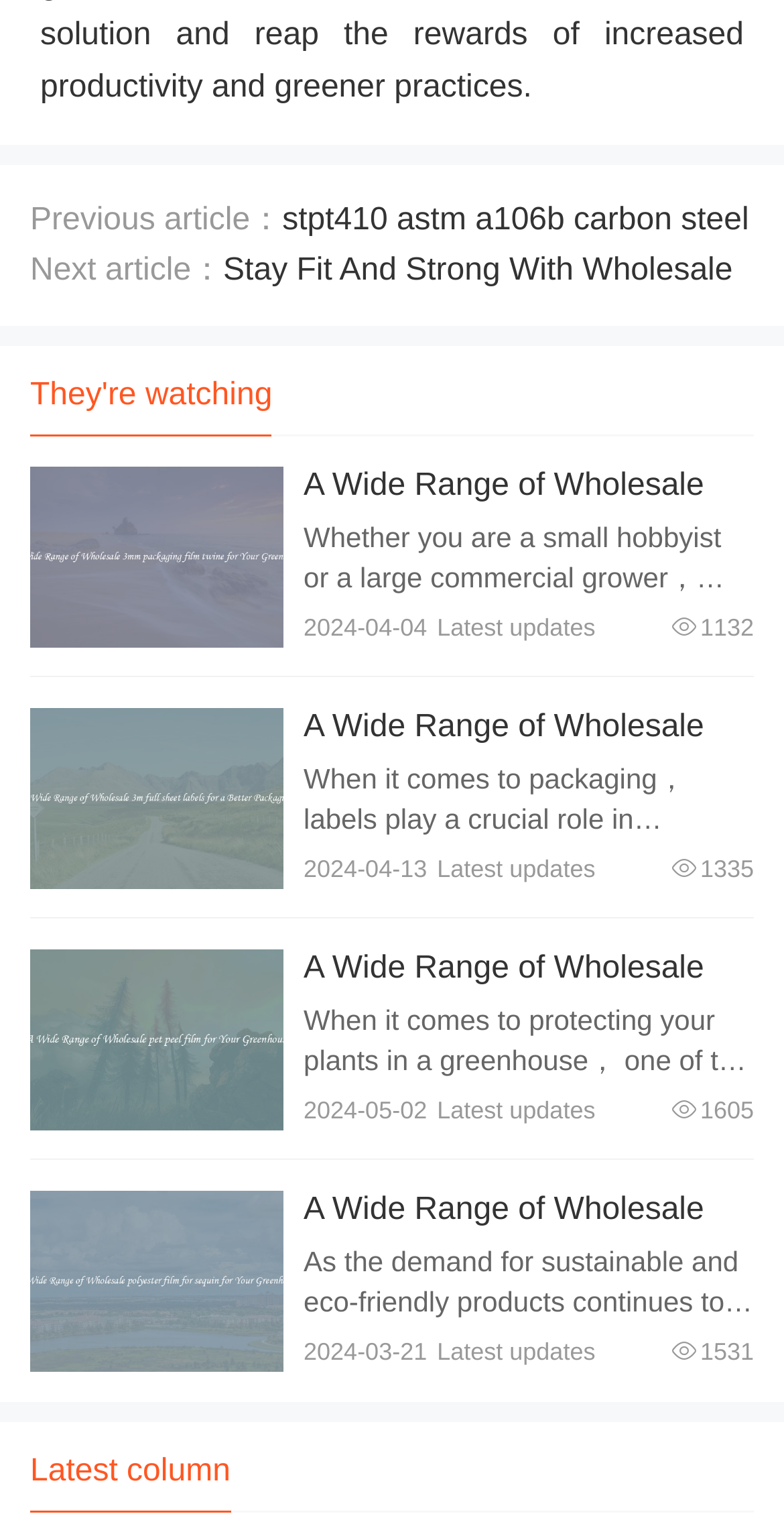How many views does the second article have?
Can you offer a detailed and complete answer to this question?

I found the view count of the second article by looking at the StaticText element with the content '1335' which is located near the middle of the webpage, below the 'Latest updates' text.